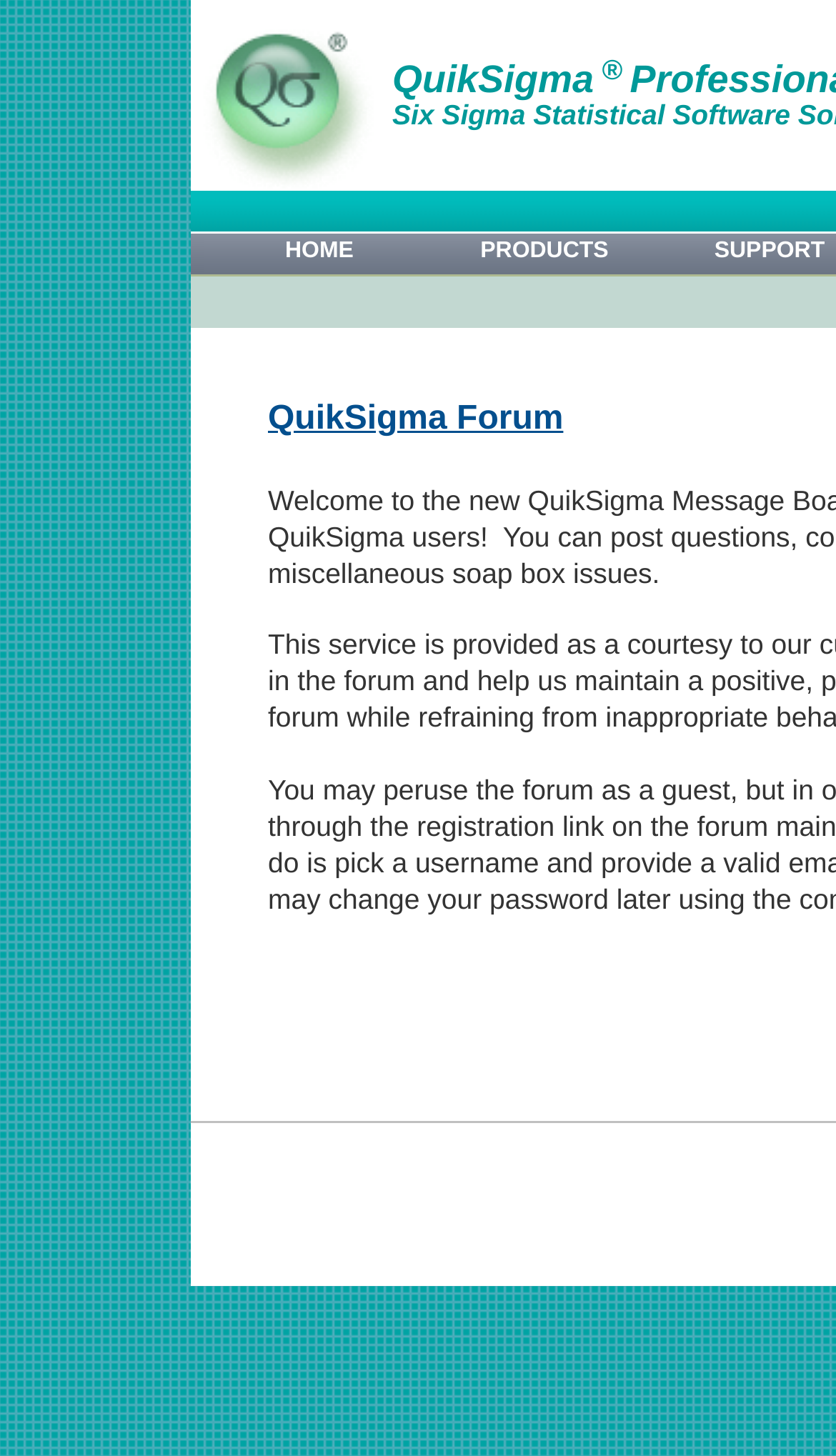Carefully observe the image and respond to the question with a detailed answer:
How many main navigation links are there?

By examining the layout table cells, I found four main navigation links: HOME, PRODUCTS, SUPPORT, and QuikSigma Forum.